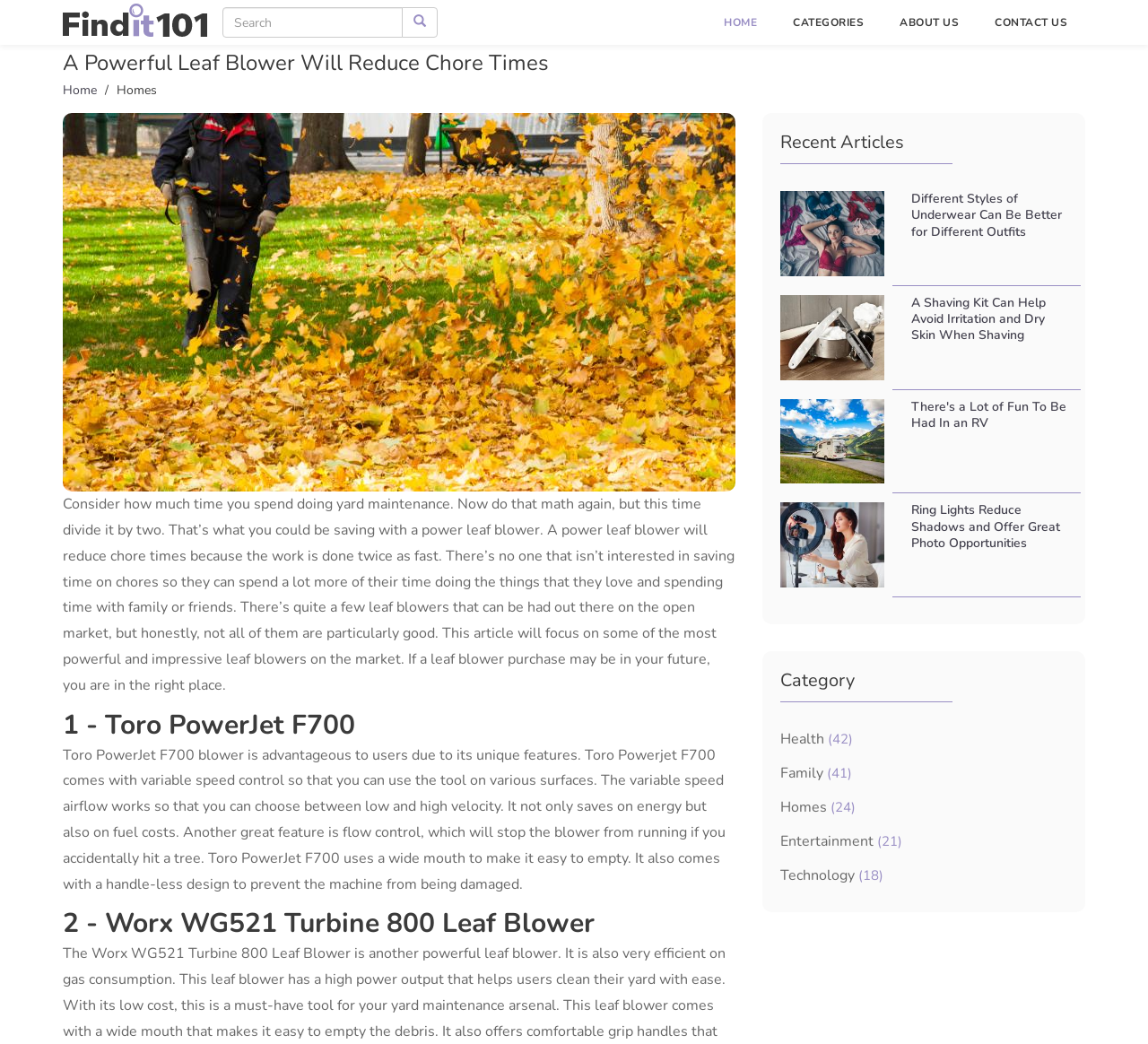Identify the bounding box coordinates of the section to be clicked to complete the task described by the following instruction: "View the article about Different Styles of Underwear". The coordinates should be four float numbers between 0 and 1, formatted as [left, top, right, bottom].

[0.794, 0.182, 0.925, 0.23]